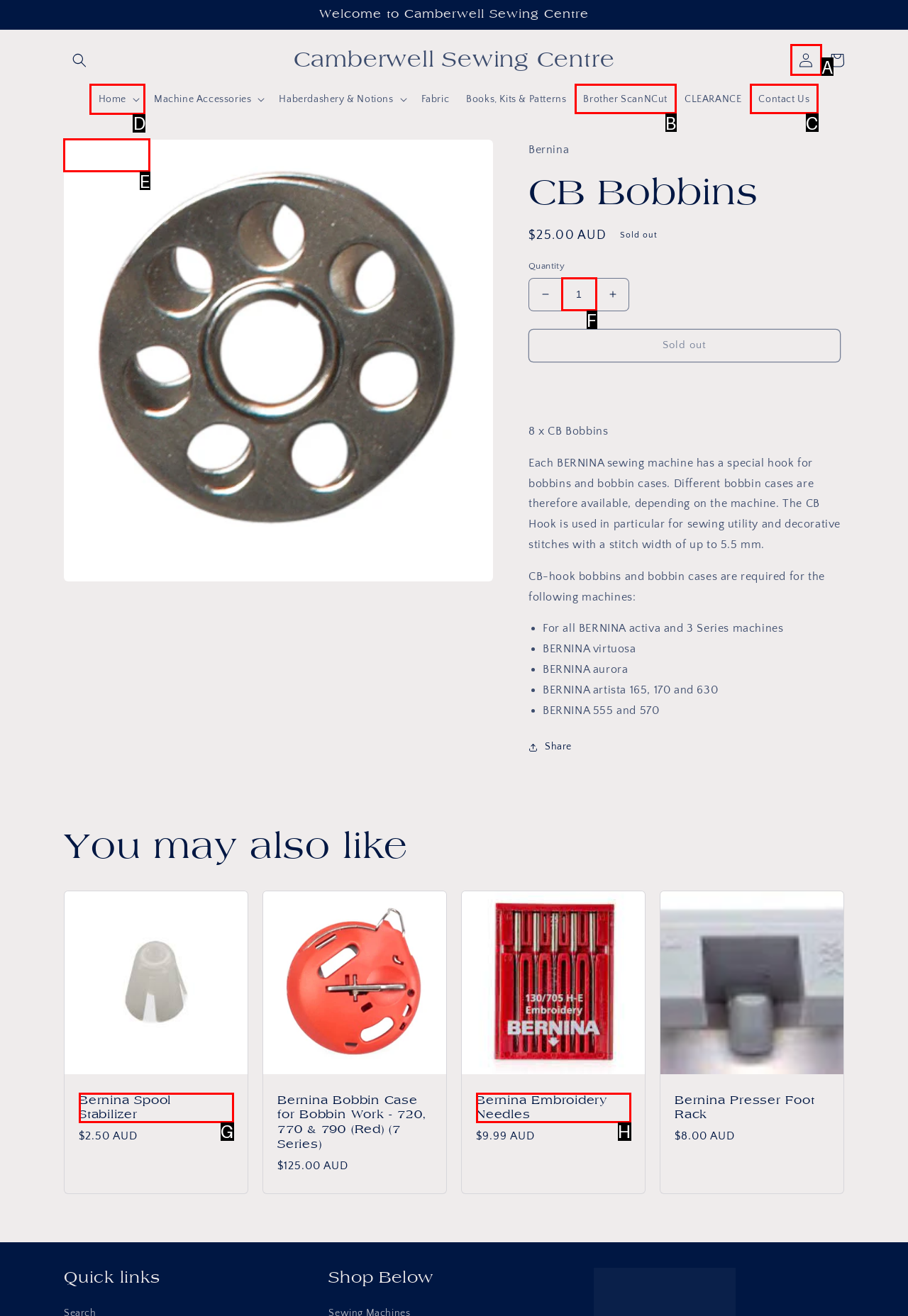Identify the correct choice to execute this task: Read the disclaimer
Respond with the letter corresponding to the right option from the available choices.

None